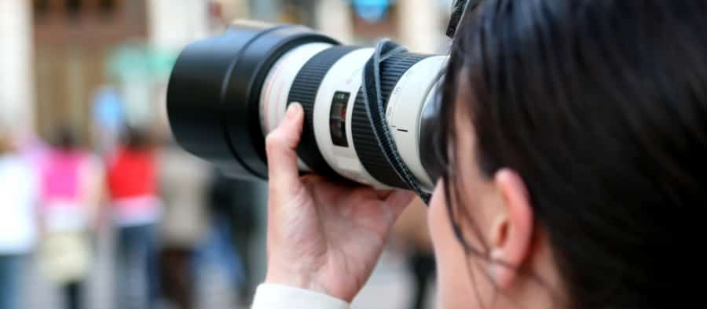What is happening in the background?
We need a detailed and meticulous answer to the question.

The blurred figures in the background of the image suggest that there is an event or gathering taking place, which the person is trying to document with their camera.